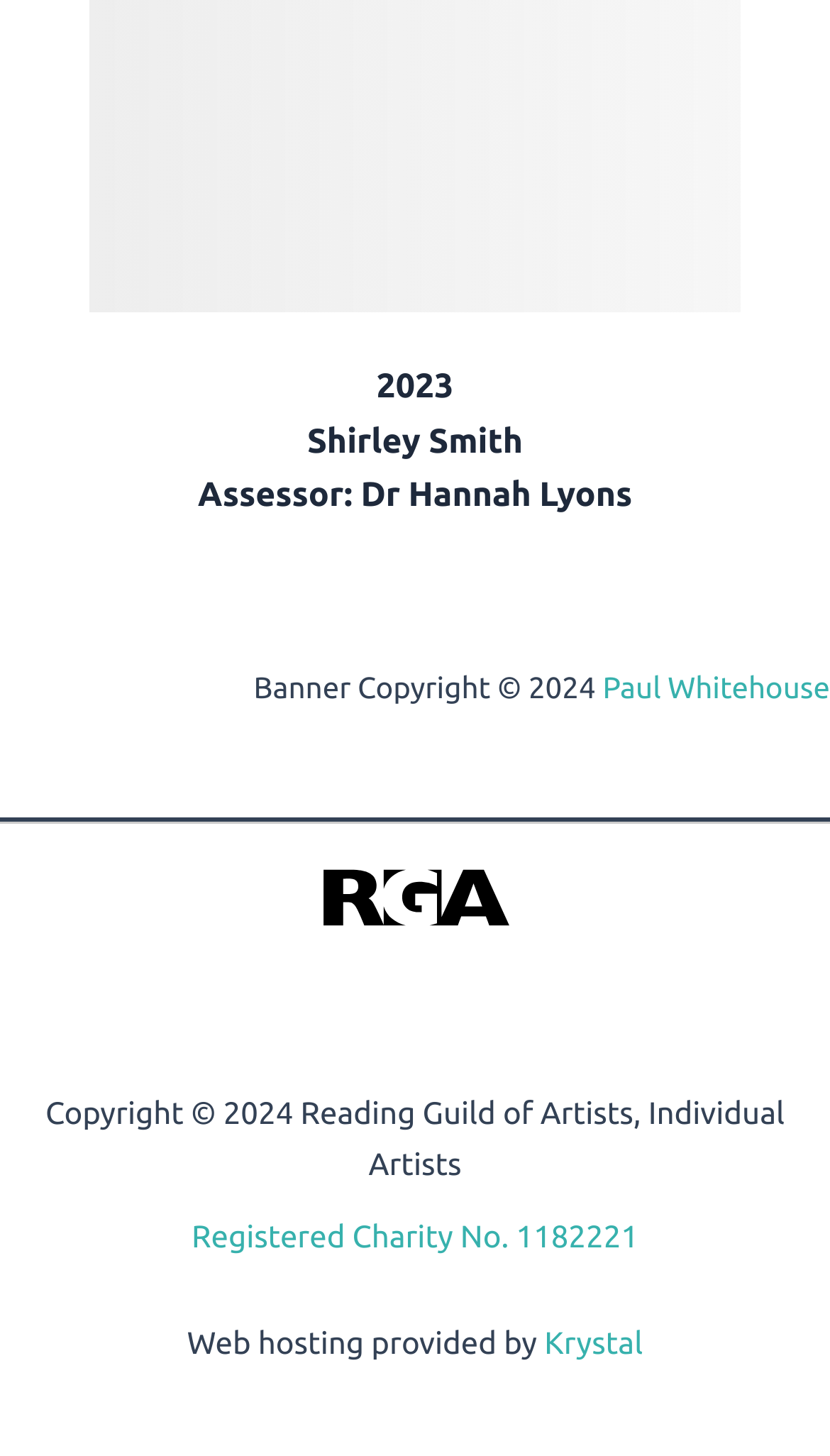Find the bounding box coordinates for the UI element that matches this description: "Krystal".

[0.656, 0.909, 0.774, 0.934]